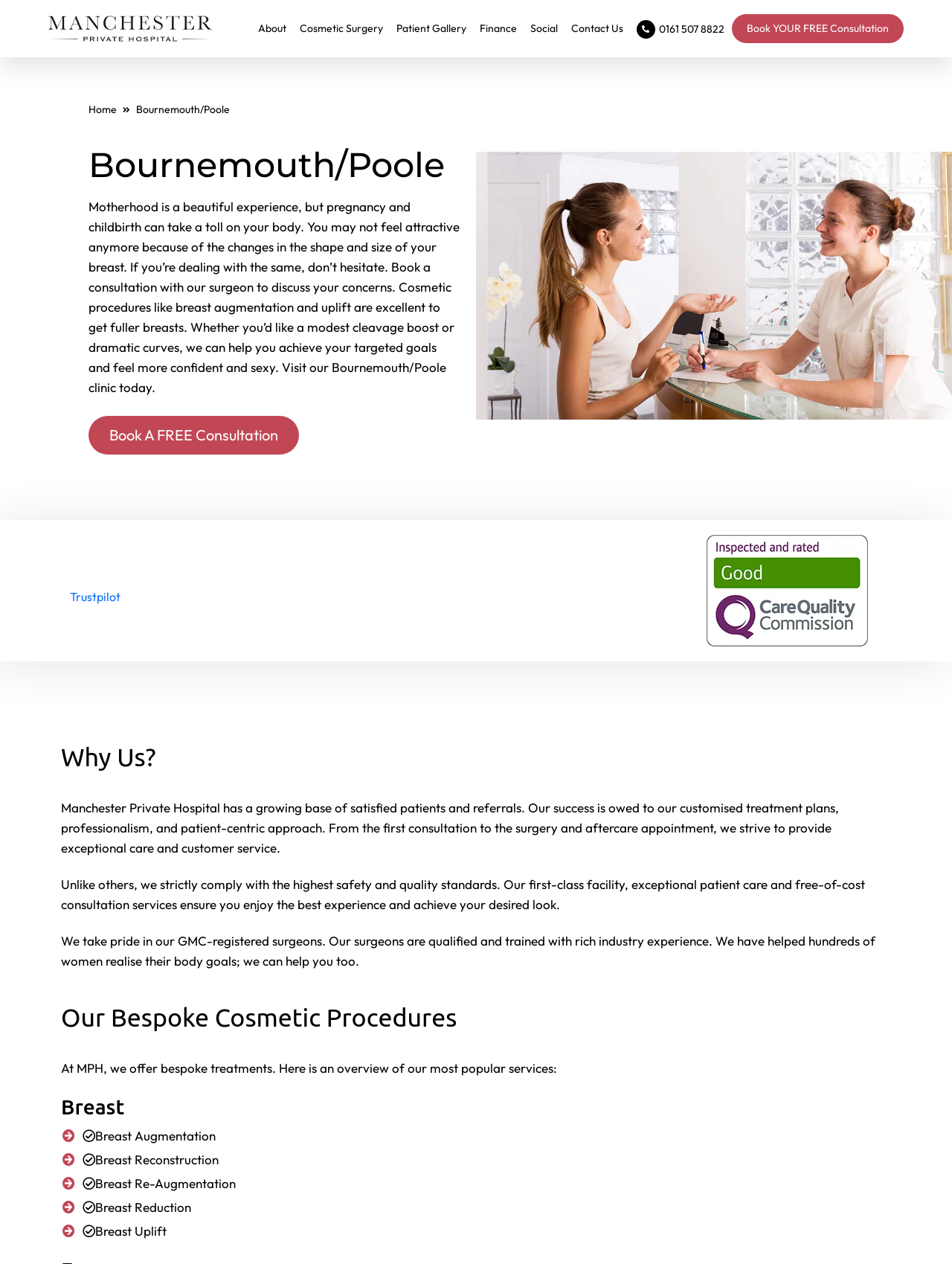Specify the bounding box coordinates of the element's area that should be clicked to execute the given instruction: "Check the recent comments". The coordinates should be four float numbers between 0 and 1, i.e., [left, top, right, bottom].

None